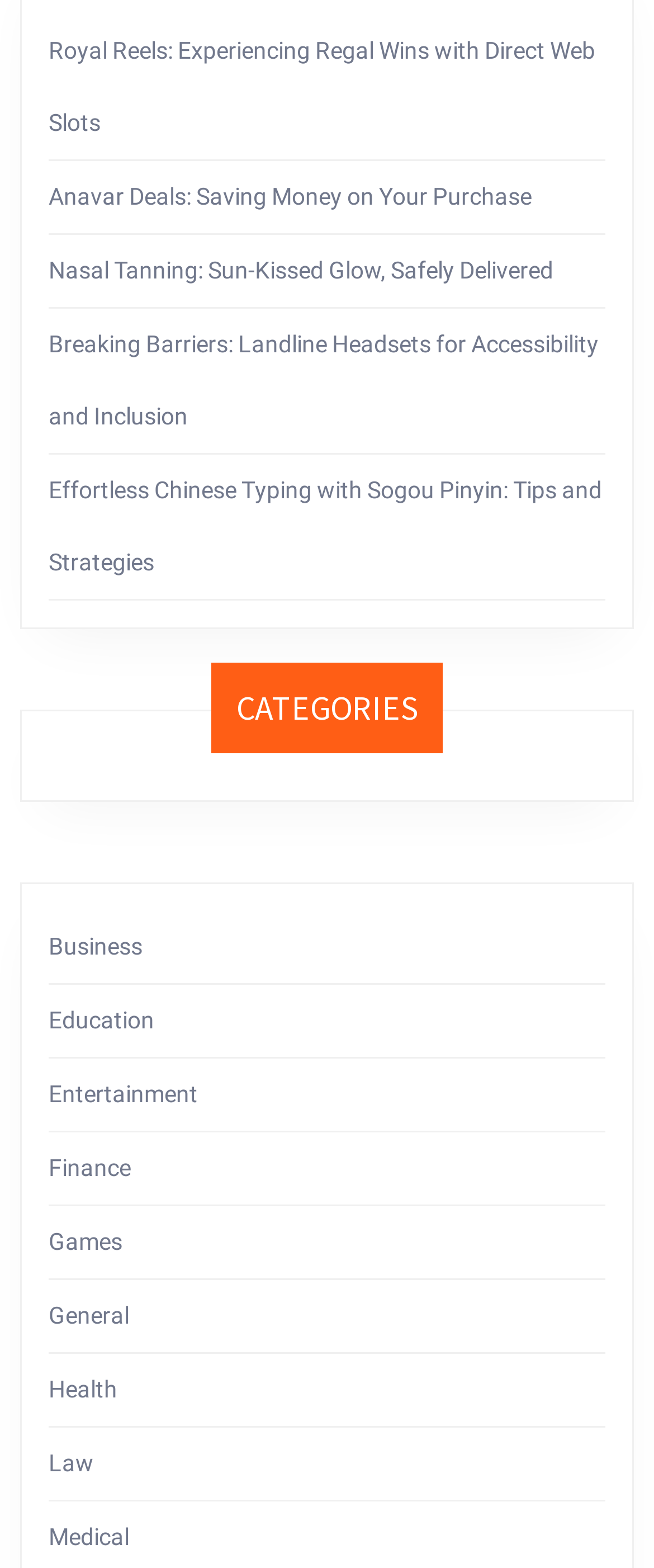Indicate the bounding box coordinates of the element that must be clicked to execute the instruction: "Explore Health". The coordinates should be given as four float numbers between 0 and 1, i.e., [left, top, right, bottom].

[0.074, 0.877, 0.179, 0.894]